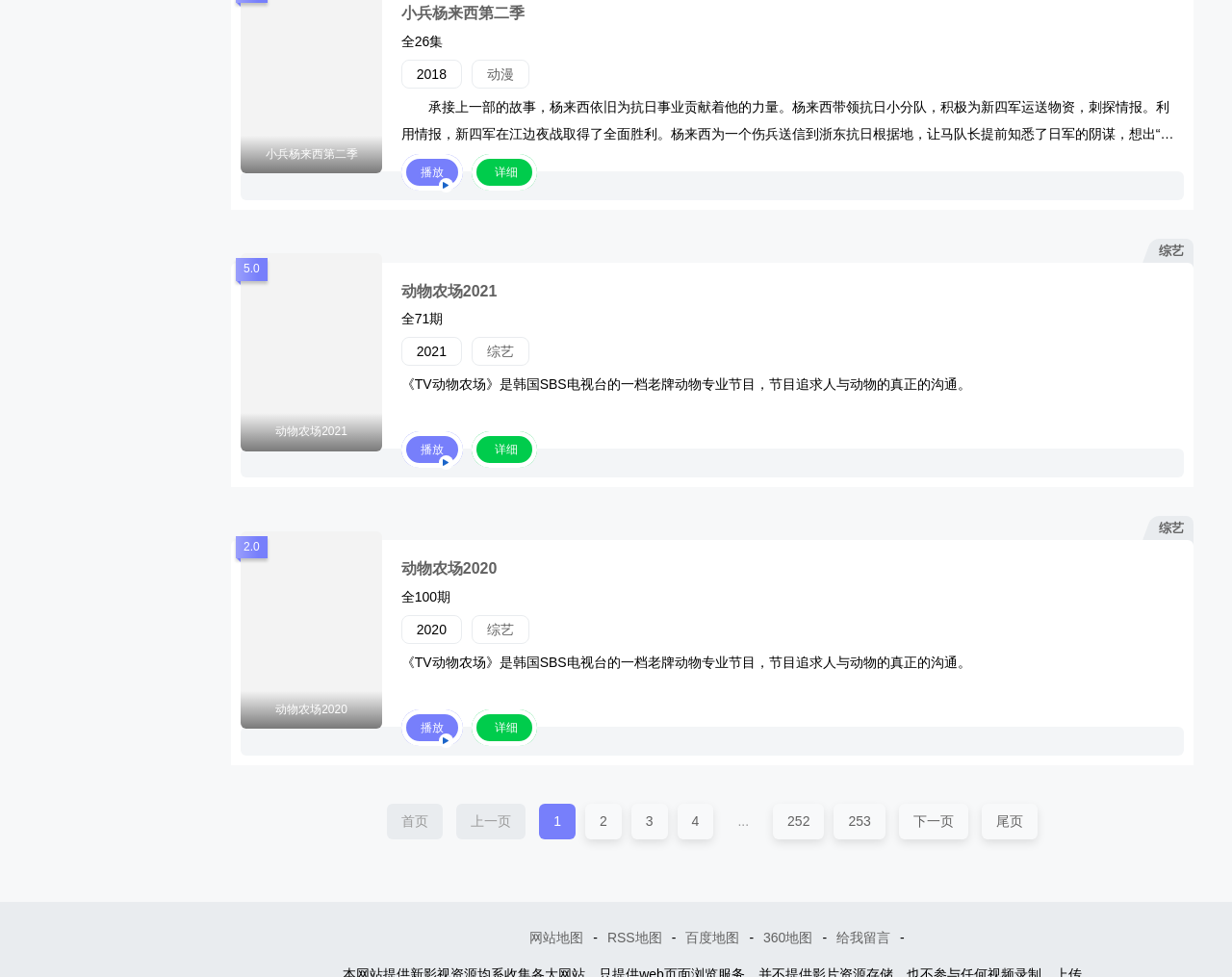Predict the bounding box of the UI element based on this description: "动物农场2020".

[0.326, 0.574, 0.403, 0.59]